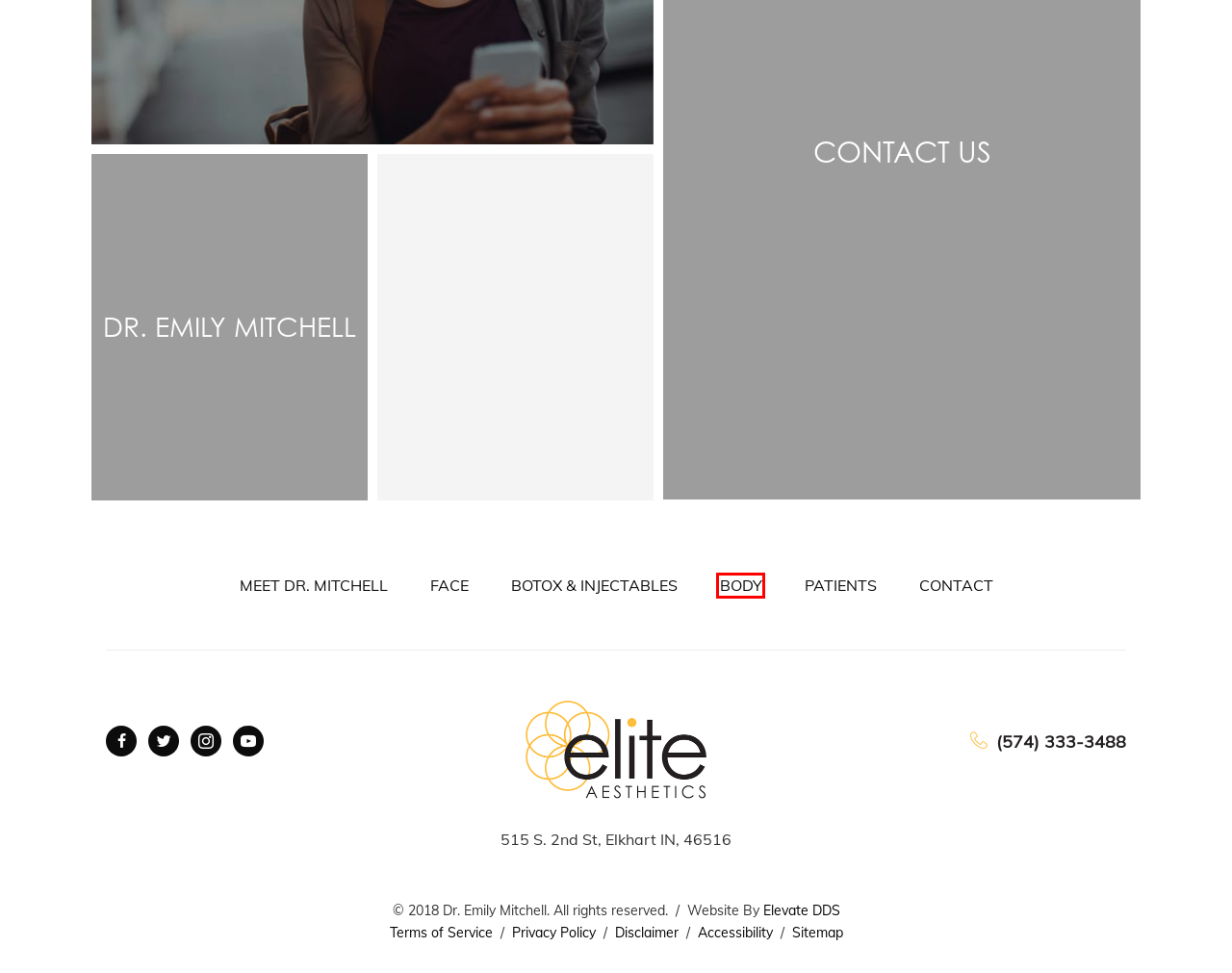You are provided a screenshot of a webpage featuring a red bounding box around a UI element. Choose the webpage description that most accurately represents the new webpage after clicking the element within the red bounding box. Here are the candidates:
A. Patients - Elite Aesthetics
B. Dr. Emily Mitchell - Elite Aesthetics
C. Botox Cosmetic Elkhart, IN - Elite Aesthetics
D. Forma Skin Tightening Elkhart - Elite Aesthetics
E. Contact Us - Elite Aesthetics
F. IPL Photofacial Elkhart, IN - Elite Aesthetics
G. Elkhart Medical Spa Serving South Bend Granger Area - Elite Aesthetics
H. Before & After Gallery - Elite Aesthetics - Elkhart, IN

D